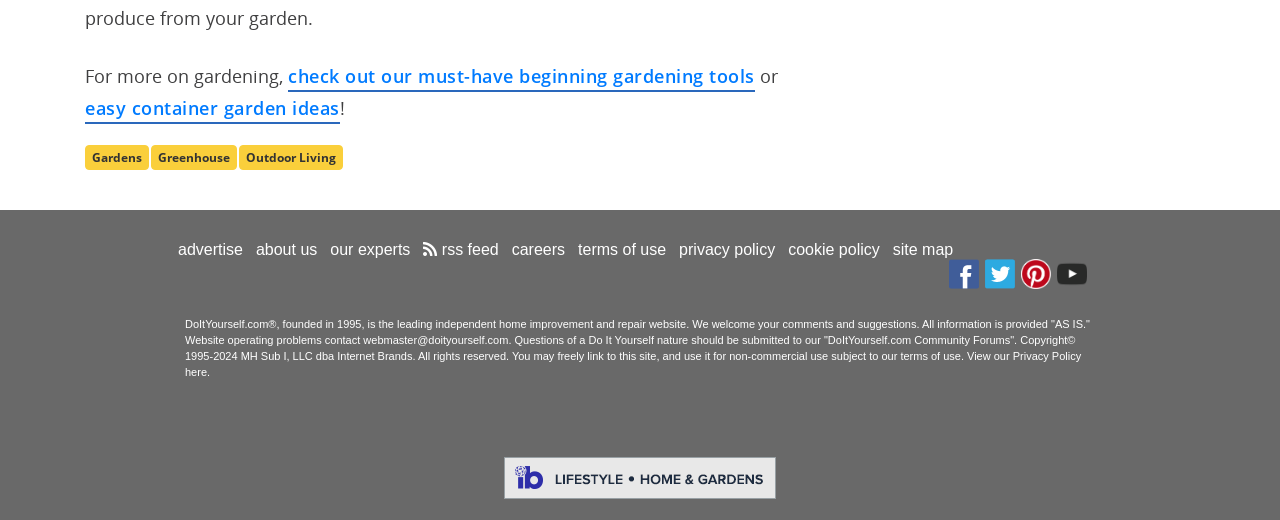Can you show the bounding box coordinates of the region to click on to complete the task described in the instruction: "visit the Gardens page"?

[0.066, 0.278, 0.116, 0.327]